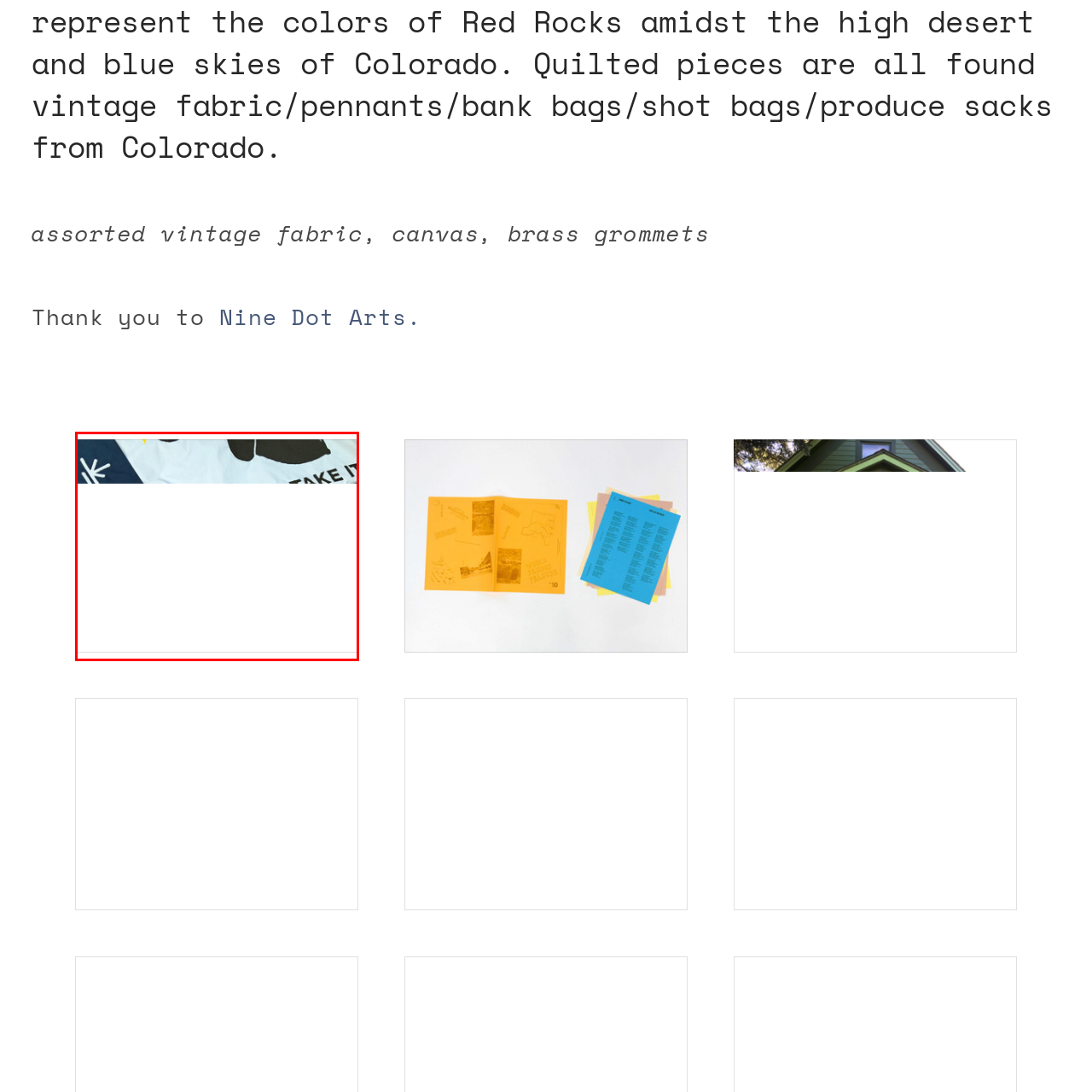Give a comprehensive description of the picture highlighted by the red border.

The image features a creative arrangement of assorted fabrics, showcasing a mix of vibrant colors and playful designs. Key elements include vintage fabric patterns complemented by canvas materials and brass grommets, which add a touch of unique flair. The backdrop might include various colors and textures, enhancing the overall artistic vibe. This combination suggests a focus on craftsmanship and aesthetic appeal, potentially suited for crafting or decorative purposes. The image evokes a sense of nostalgia while celebrating the charm of vintage textiles.